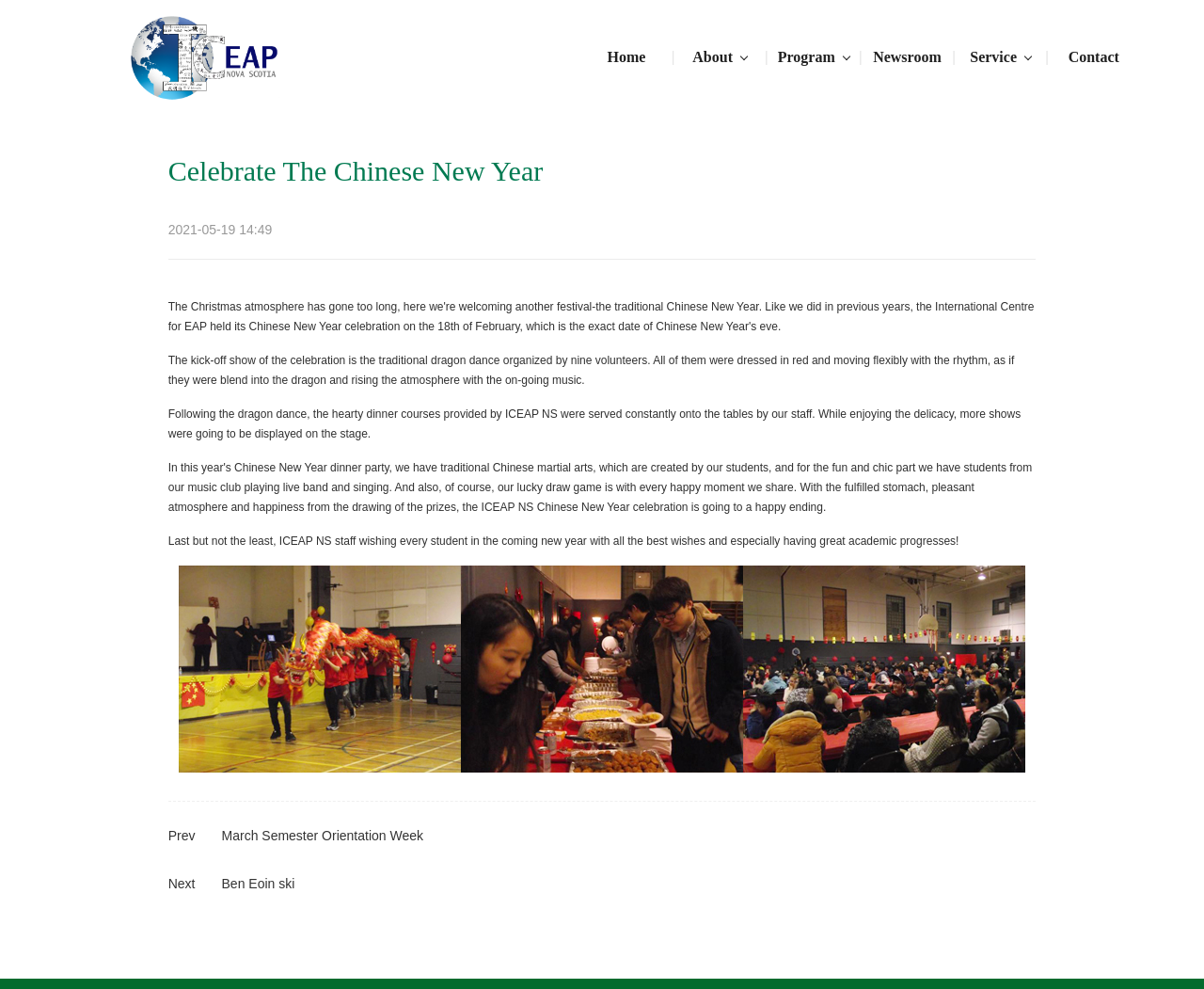What is the celebration being described?
Using the visual information, respond with a single word or phrase.

Chinese New Year